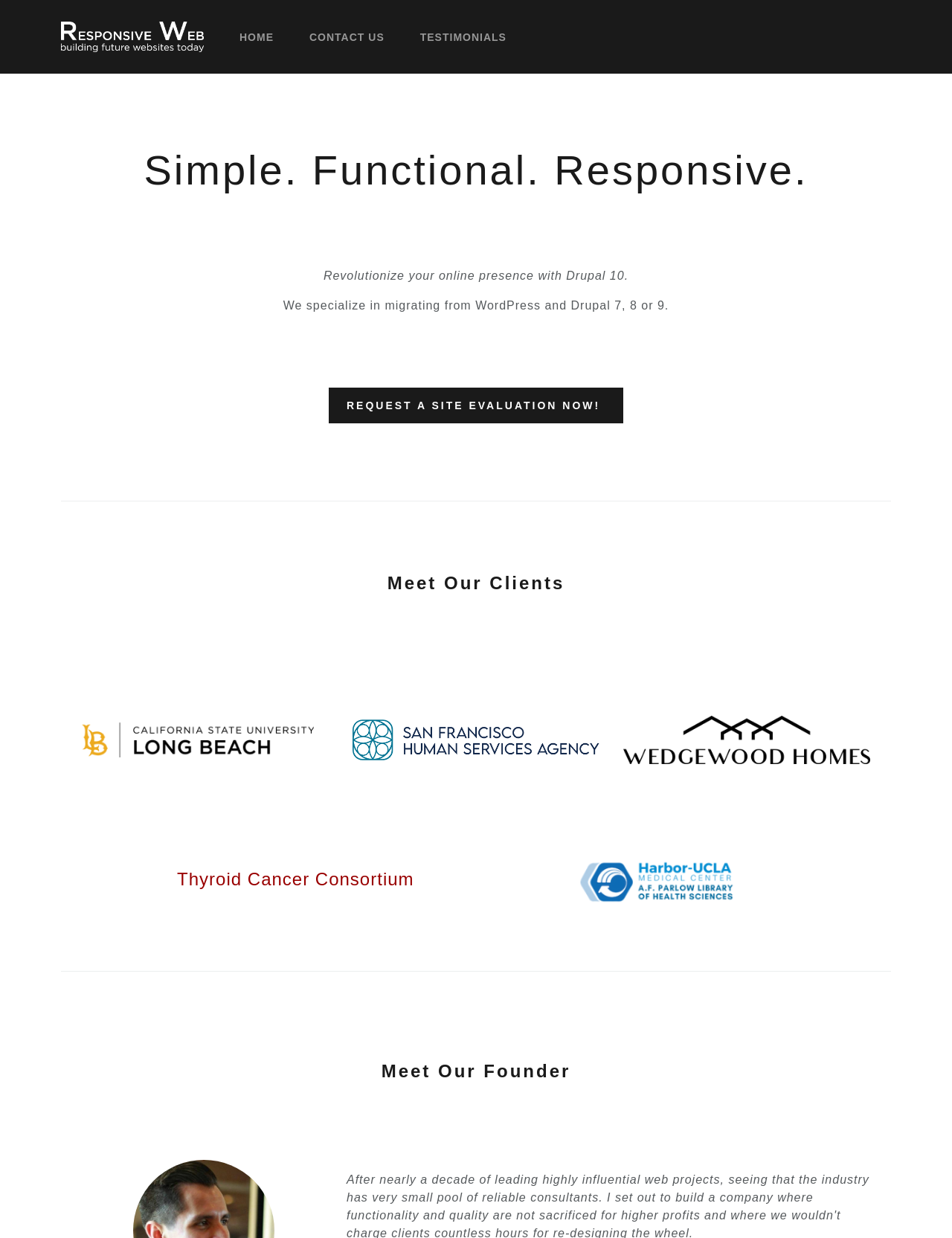Show the bounding box coordinates of the element that should be clicked to complete the task: "Click the link to read about strabismus in newborns".

None